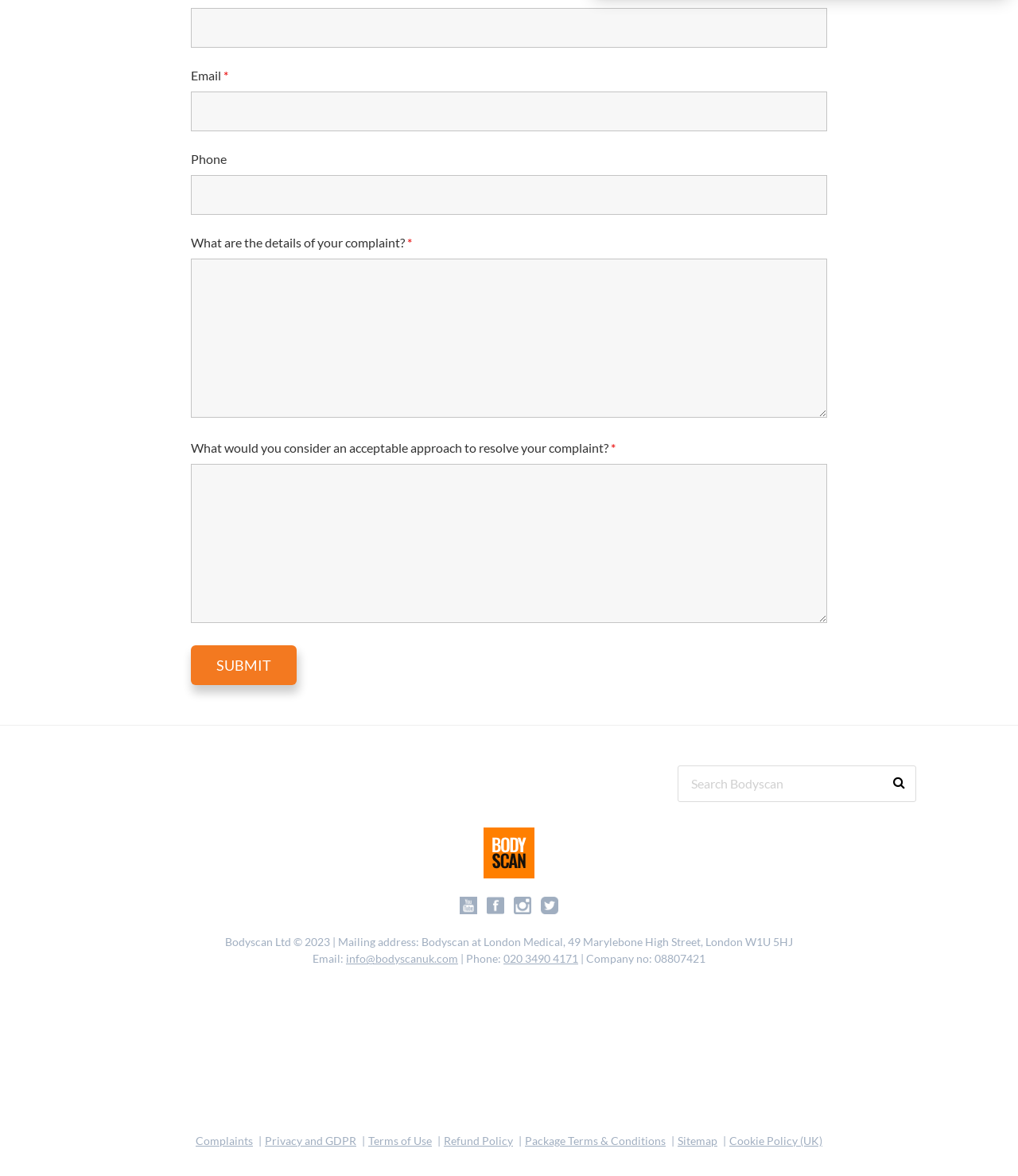Please identify the bounding box coordinates of the clickable area that will fulfill the following instruction: "Click submit". The coordinates should be in the format of four float numbers between 0 and 1, i.e., [left, top, right, bottom].

[0.188, 0.549, 0.291, 0.583]